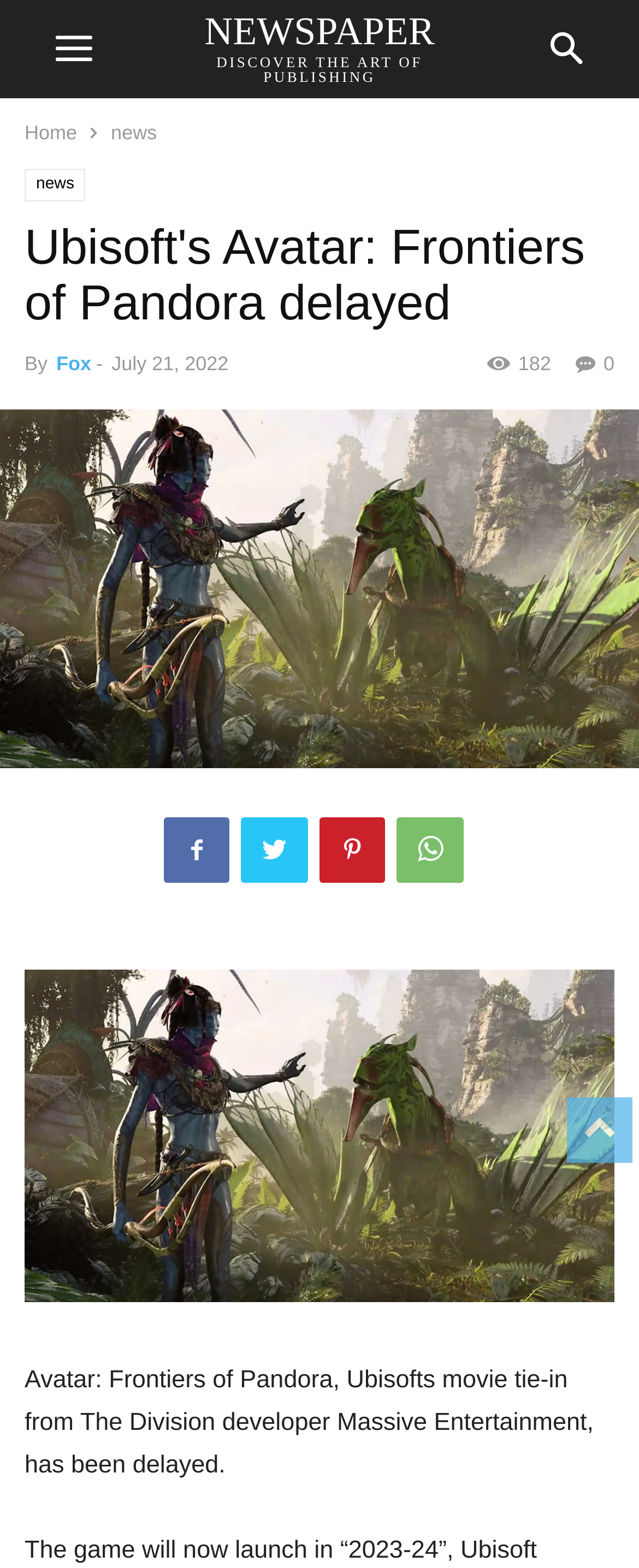Please determine the bounding box coordinates, formatted as (top-left x, top-left y, bottom-right x, bottom-right y), with all values as floating point numbers between 0 and 1. Identify the bounding box of the region described as: news

[0.038, 0.108, 0.134, 0.128]